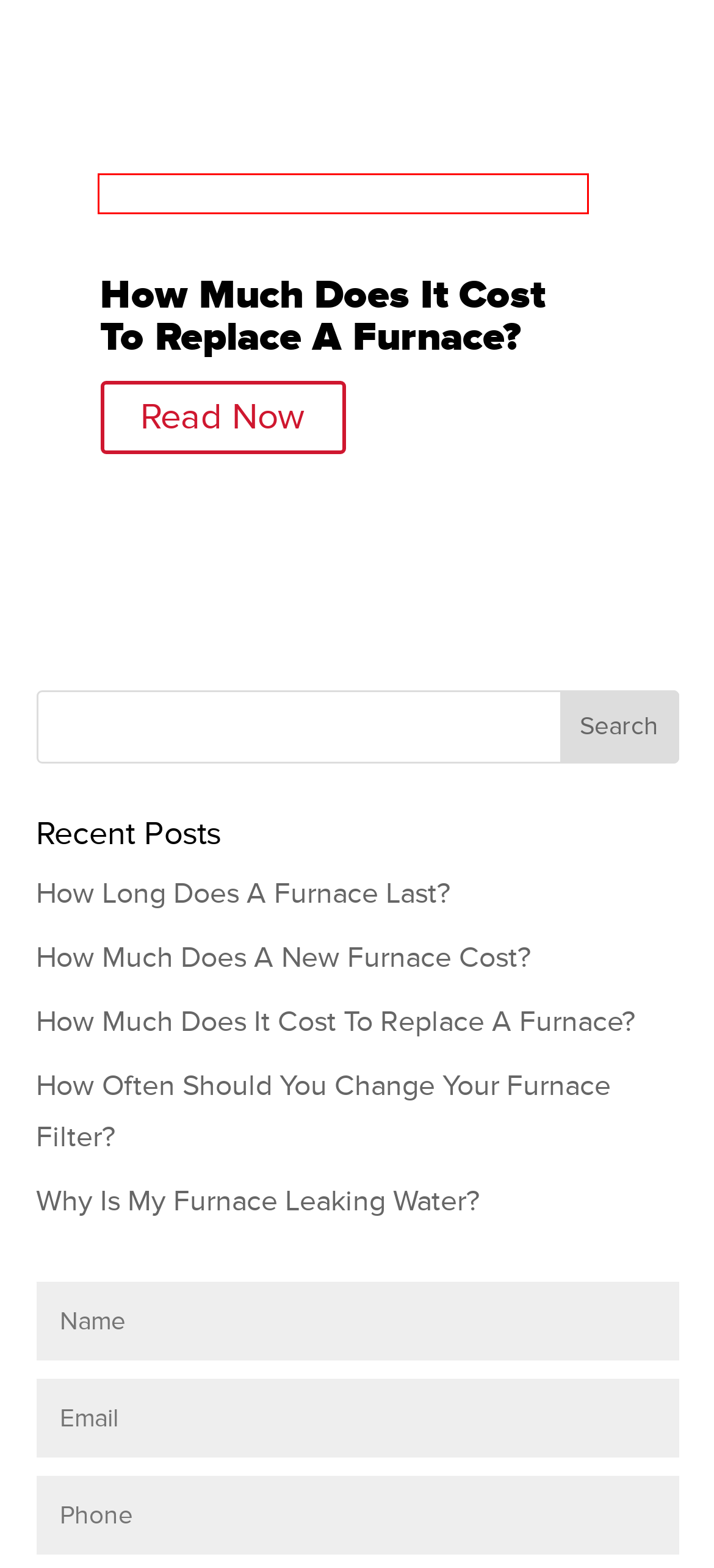Assess the screenshot of a webpage with a red bounding box and determine which webpage description most accurately matches the new page after clicking the element within the red box. Here are the options:
A. How Much Does A New Furnace Cost?
B. HVAC Installation Services & Furnace Repair Service in Seattle
C. Furnace Repair Service in Kent WA & Furnace Replacement
D. HVAC Installation & HVAC Repair Service in Kent WA
E. Frost HVAC - Furnace Installation Service in Kent WA
F. How Much Does It Cost To Replace A Furnace?
G. Water Heater Repair & Water Heater Installation in Kent WA
H. Privacy Policy - Frost HVAC - Furnace Repair Service

F